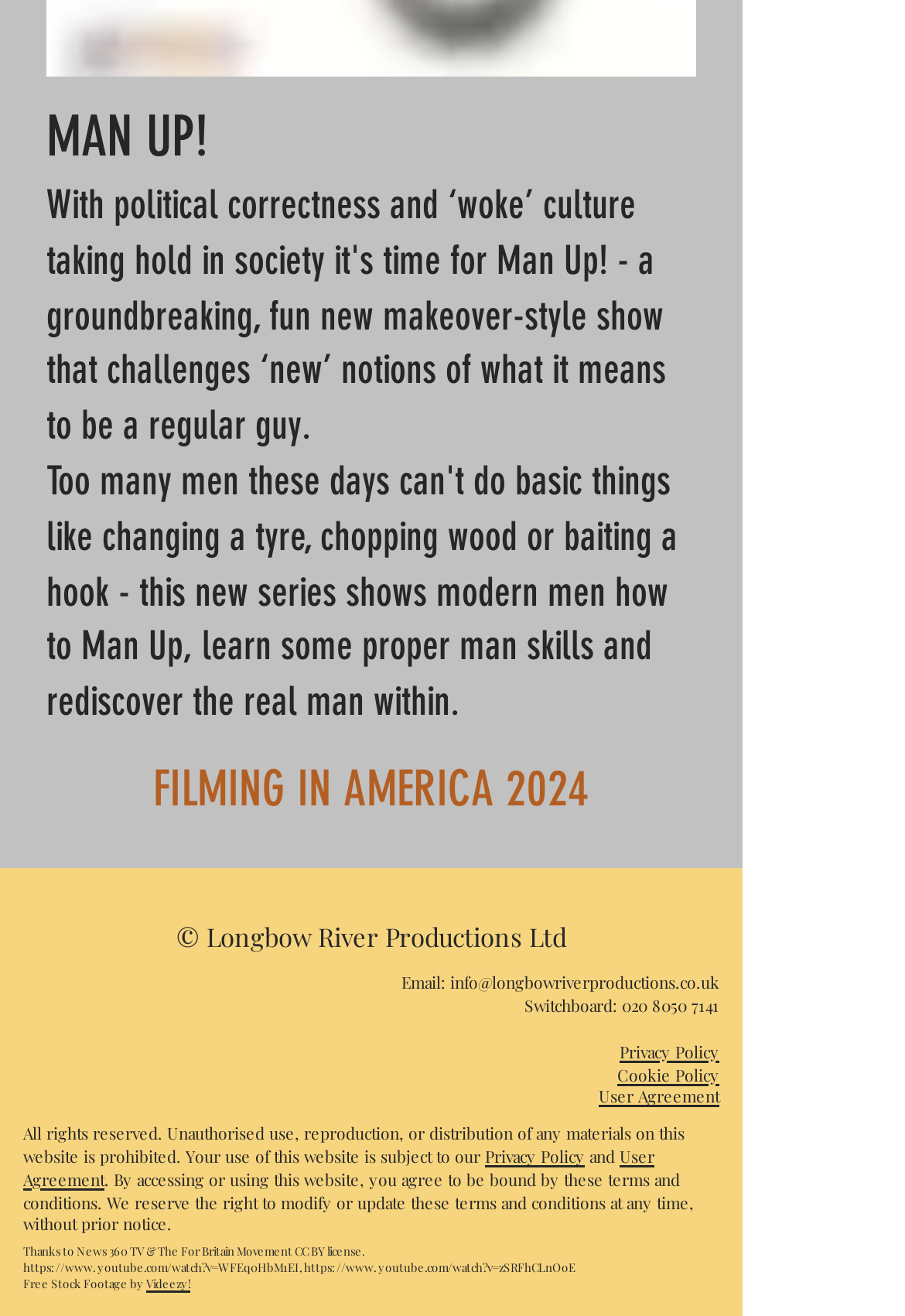Give a concise answer using one word or a phrase to the following question:
What is the license type mentioned?

CC BY